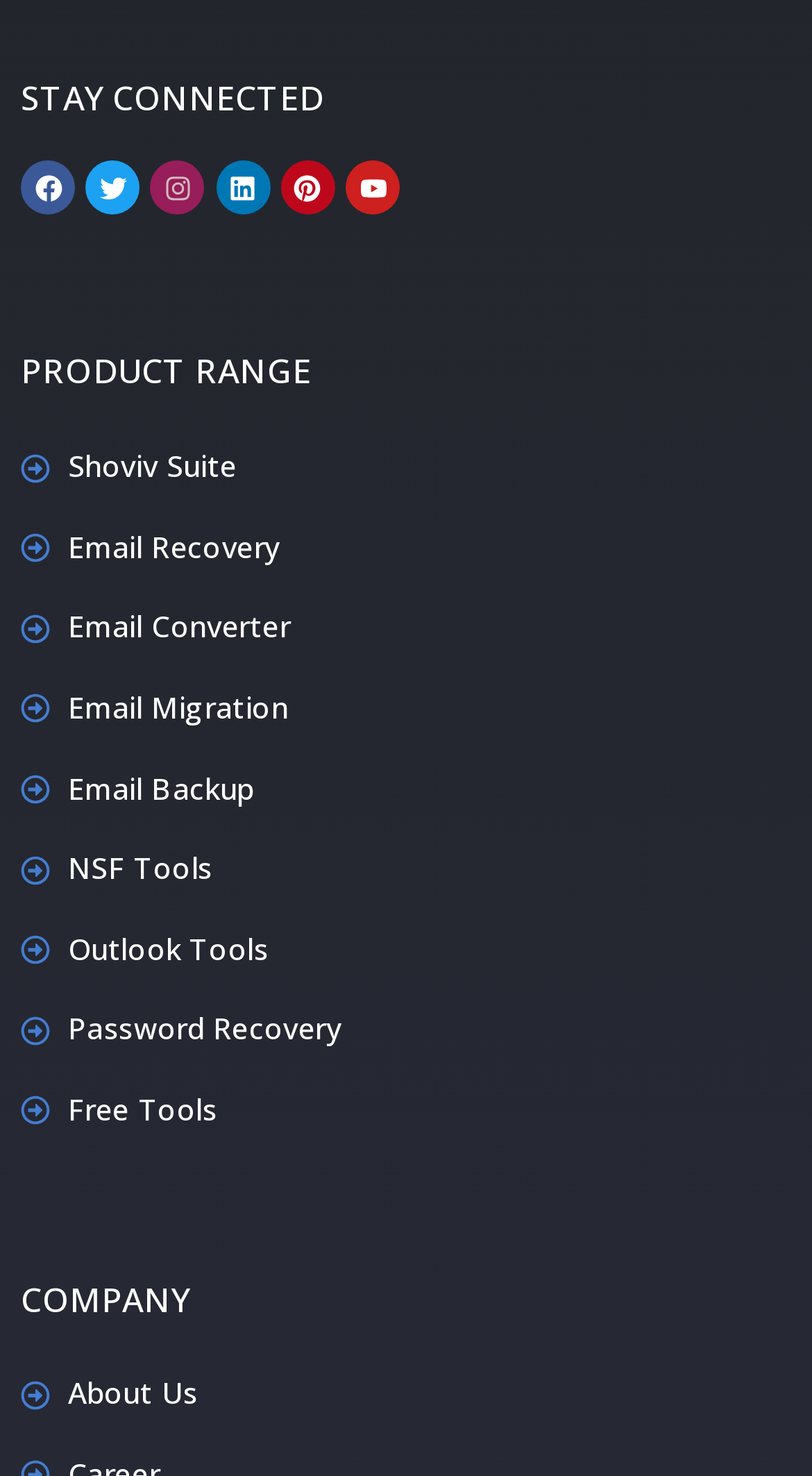Given the description of the UI element: "Email Backup", predict the bounding box coordinates in the form of [left, top, right, bottom], with each value being a float between 0 and 1.

[0.026, 0.513, 0.974, 0.556]